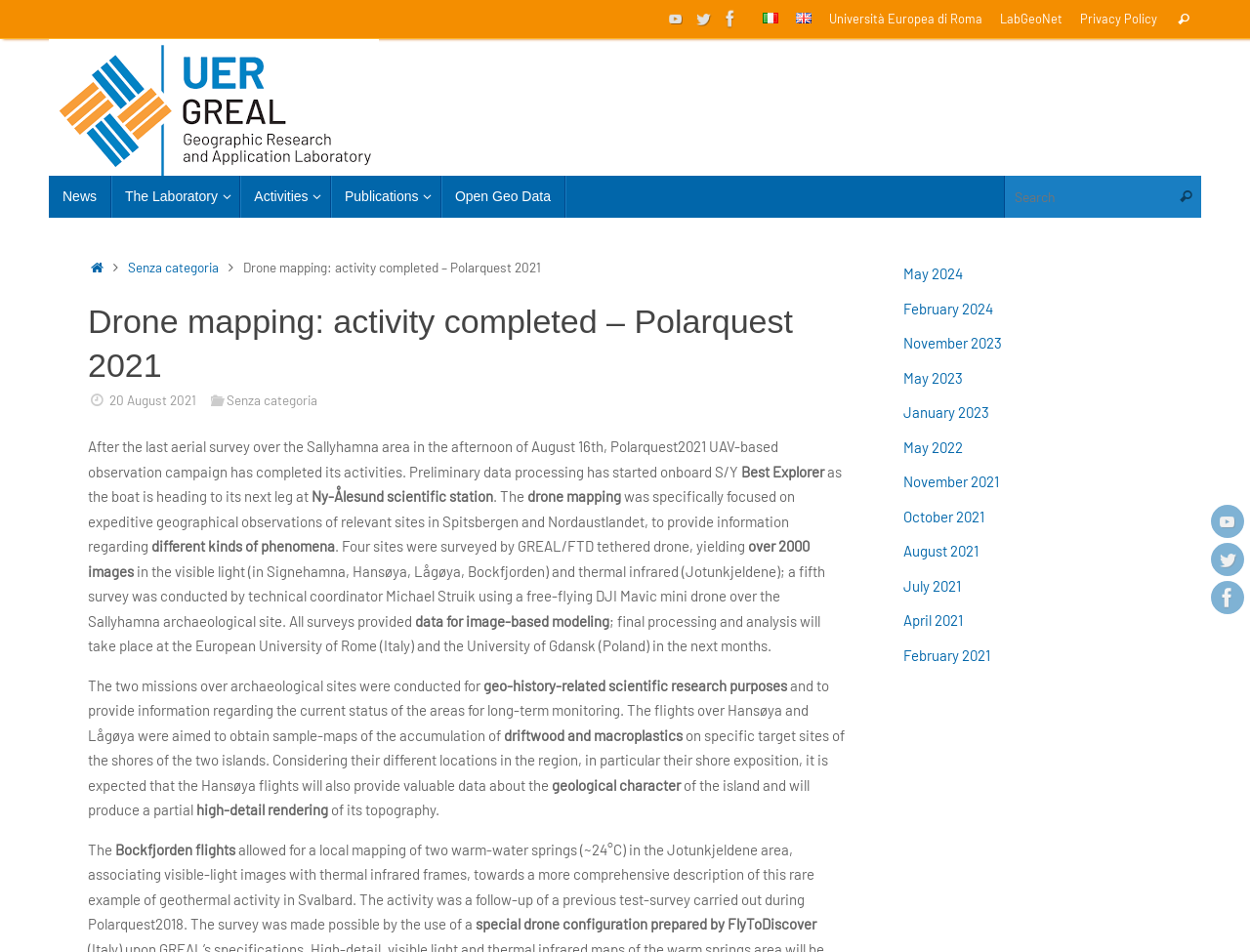What is the name of the laboratory?
With the help of the image, please provide a detailed response to the question.

I found the answer by looking at the link element with the text 'Geographic Research and Application Laboratory' which is located at the top left of the webpage.